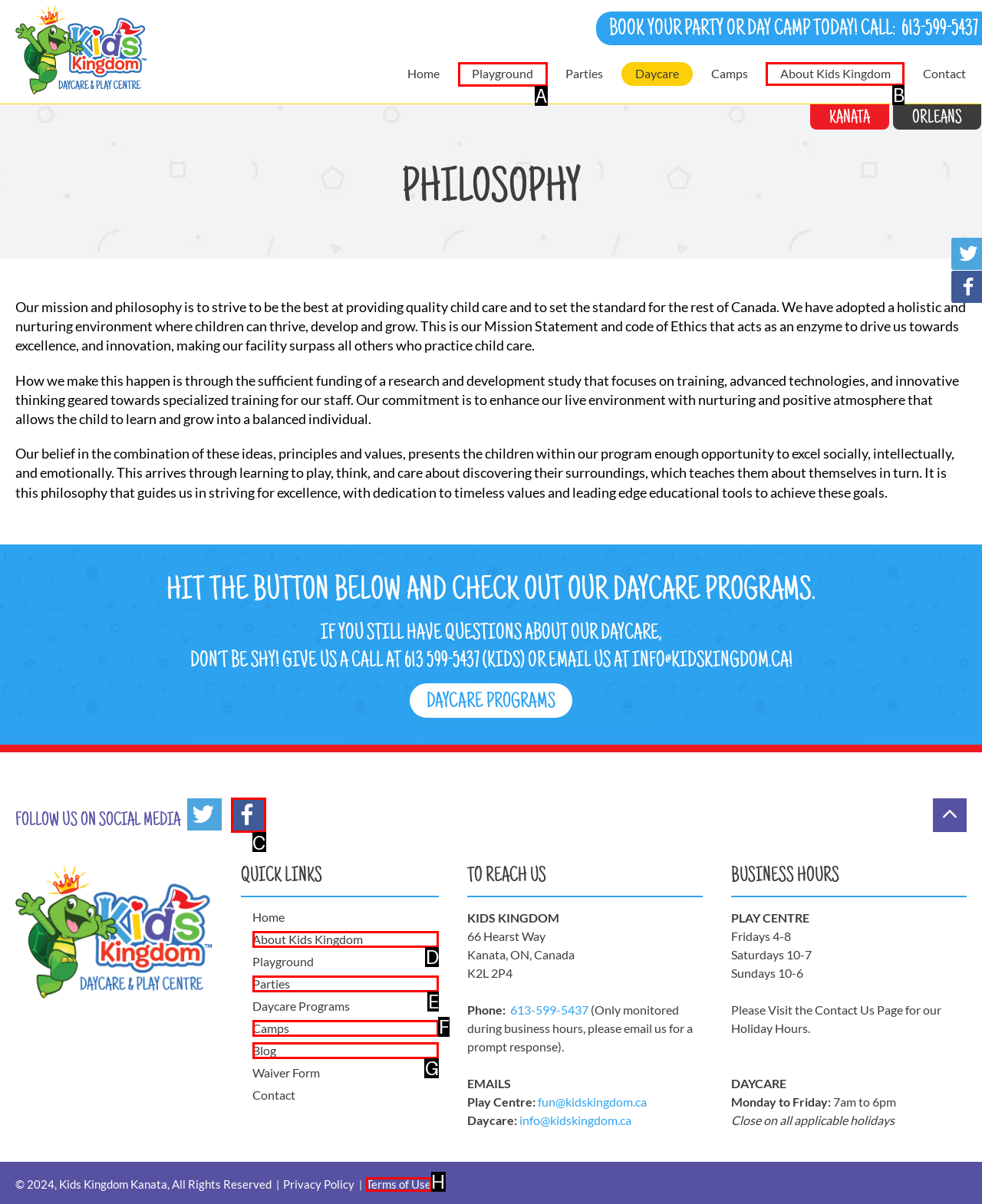Pick the option that should be clicked to perform the following task: Visit the 'About Kids Kingdom' page
Answer with the letter of the selected option from the available choices.

B